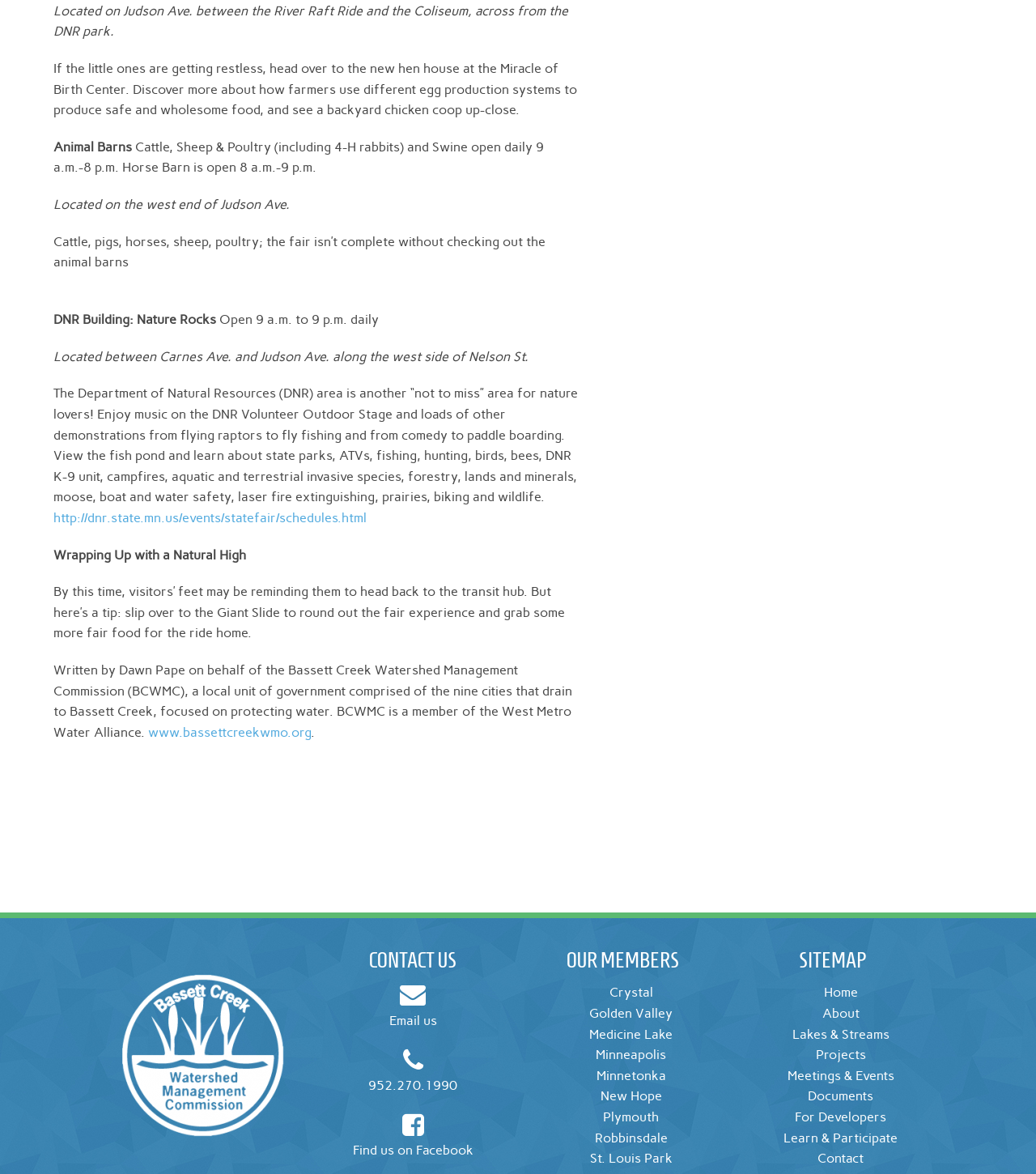Determine the bounding box coordinates of the clickable region to carry out the instruction: "Find the BCWMC on Facebook".

[0.341, 0.973, 0.457, 0.986]